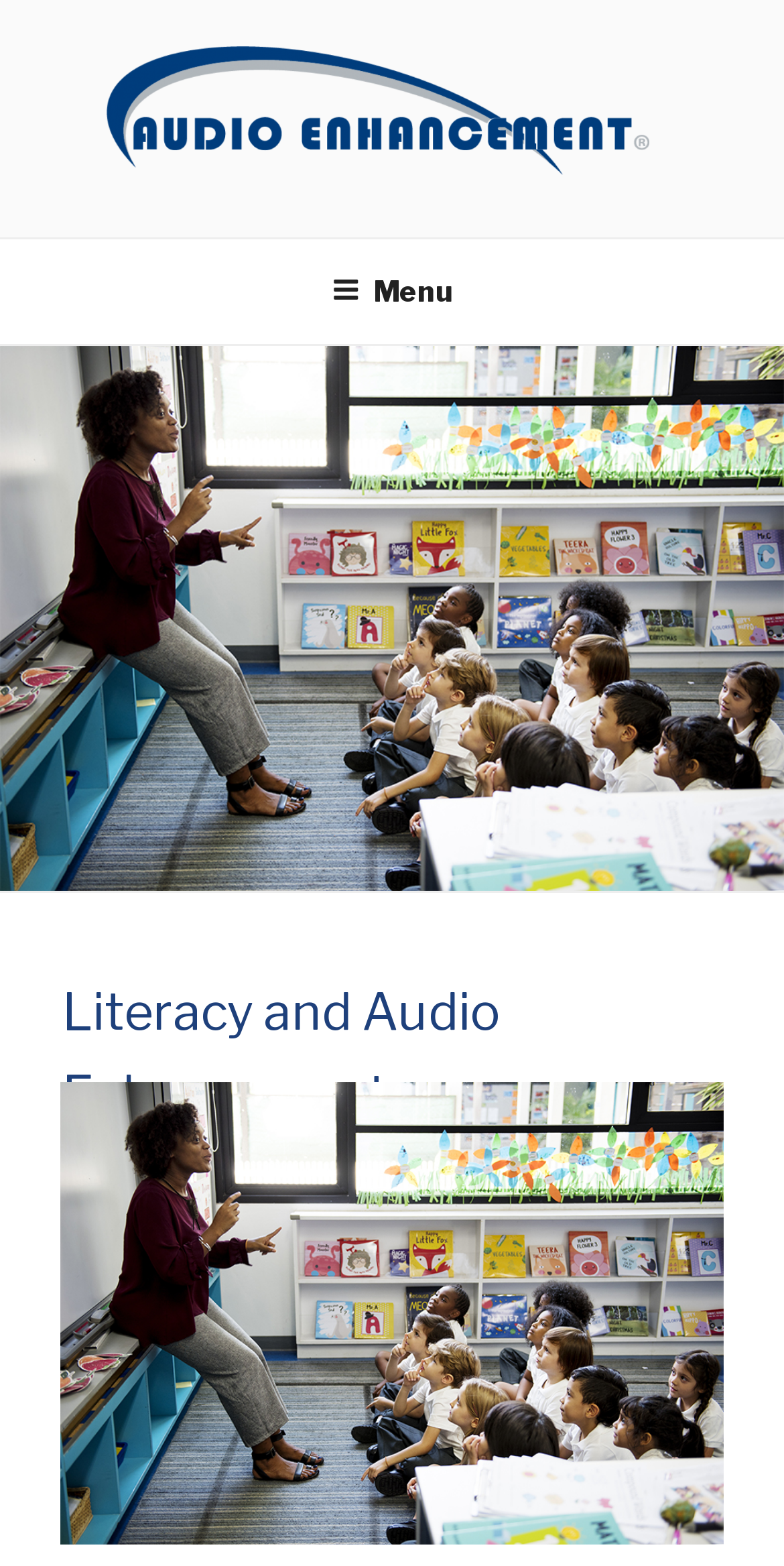Please give a concise answer to this question using a single word or phrase: 
What is the purpose of the button 'Menu'?

To control the top menu